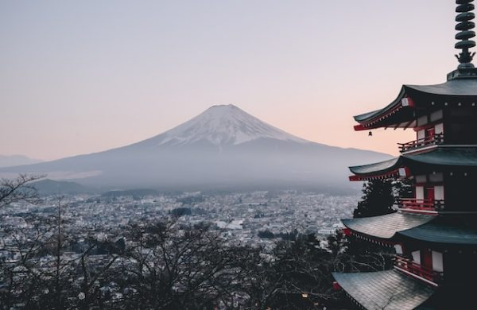Answer the following query concisely with a single word or phrase:
What type of structure is in the foreground?

Traditional pagoda